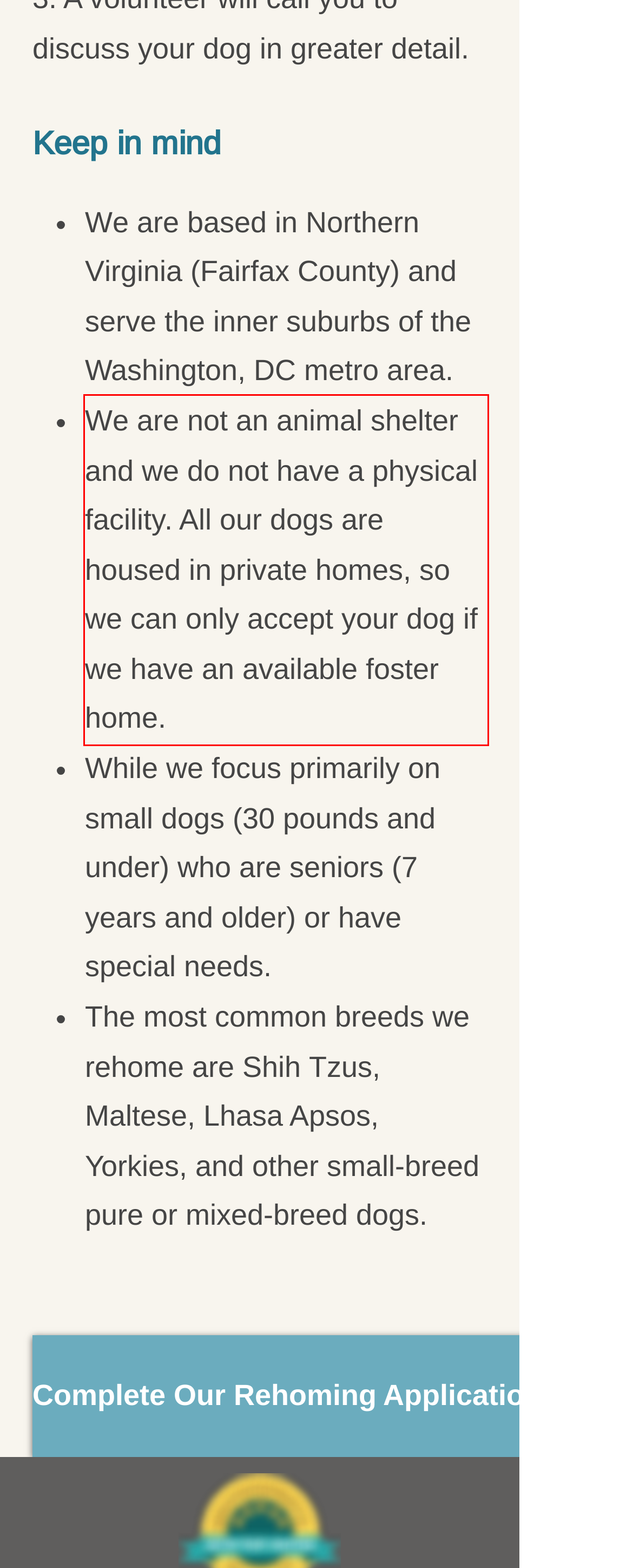Please analyze the screenshot of a webpage and extract the text content within the red bounding box using OCR.

We are not an animal shelter and we do not have a physical facility. All our dogs are housed in private homes, so we can only accept your dog if we have an available foster home.